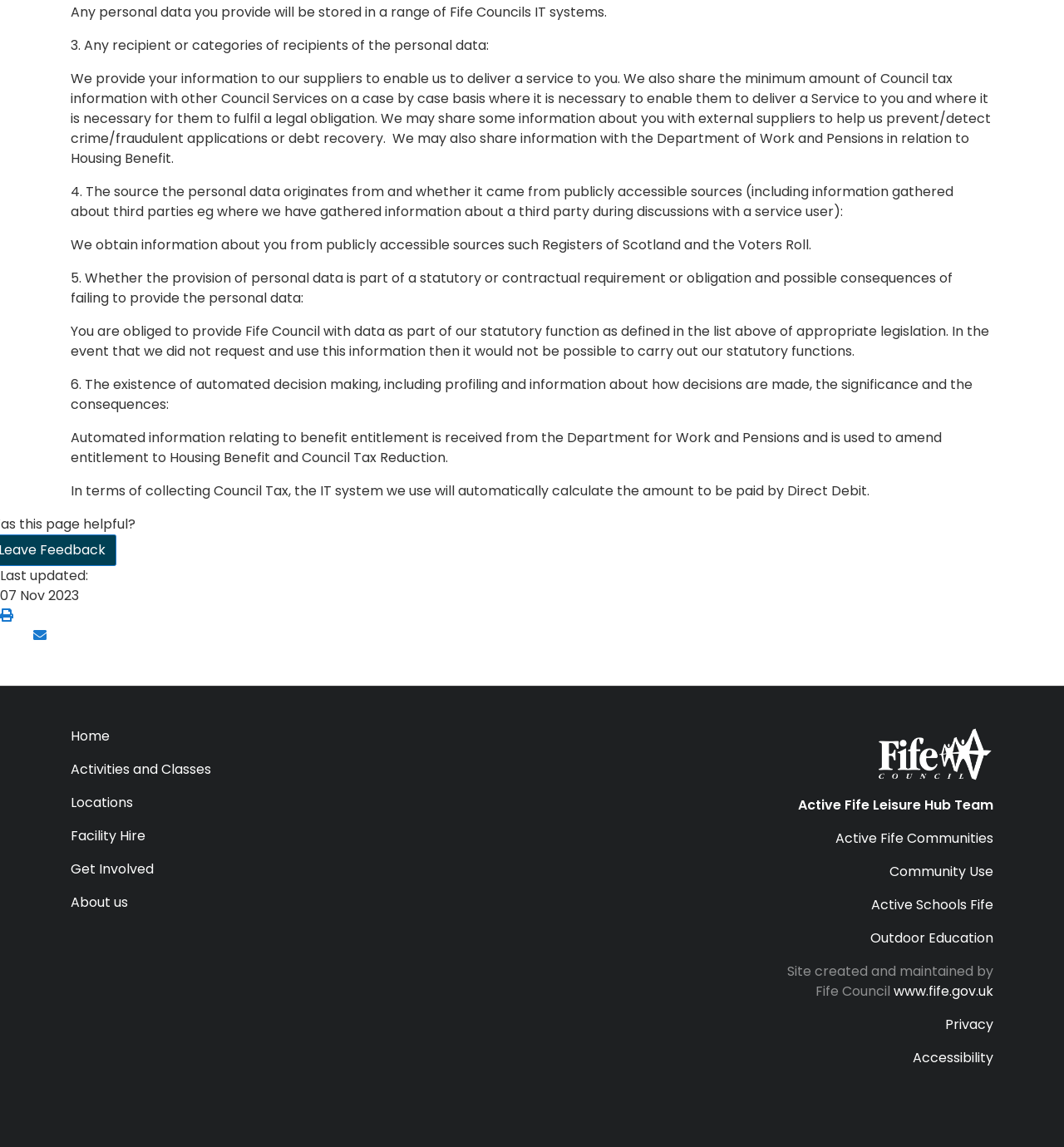Specify the bounding box coordinates (top-left x, top-left y, bottom-right x, bottom-right y) of the UI element in the screenshot that matches this description: title="Share on Facebook"

[0.0, 0.546, 0.016, 0.562]